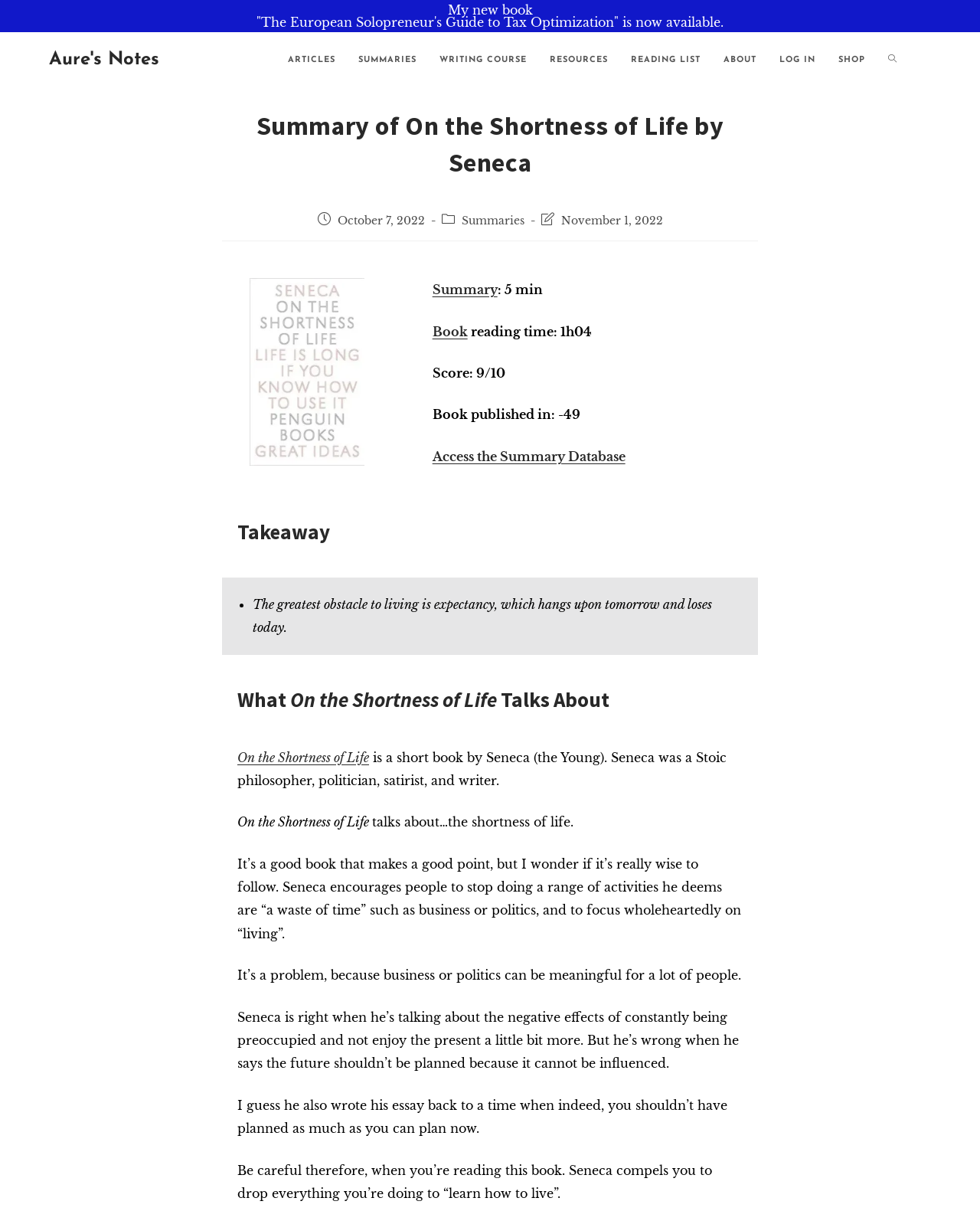Please identify the bounding box coordinates of the element on the webpage that should be clicked to follow this instruction: "View the 'On the Shortness of Life' book cover". The bounding box coordinates should be given as four float numbers between 0 and 1, formatted as [left, top, right, bottom].

[0.255, 0.23, 0.372, 0.384]